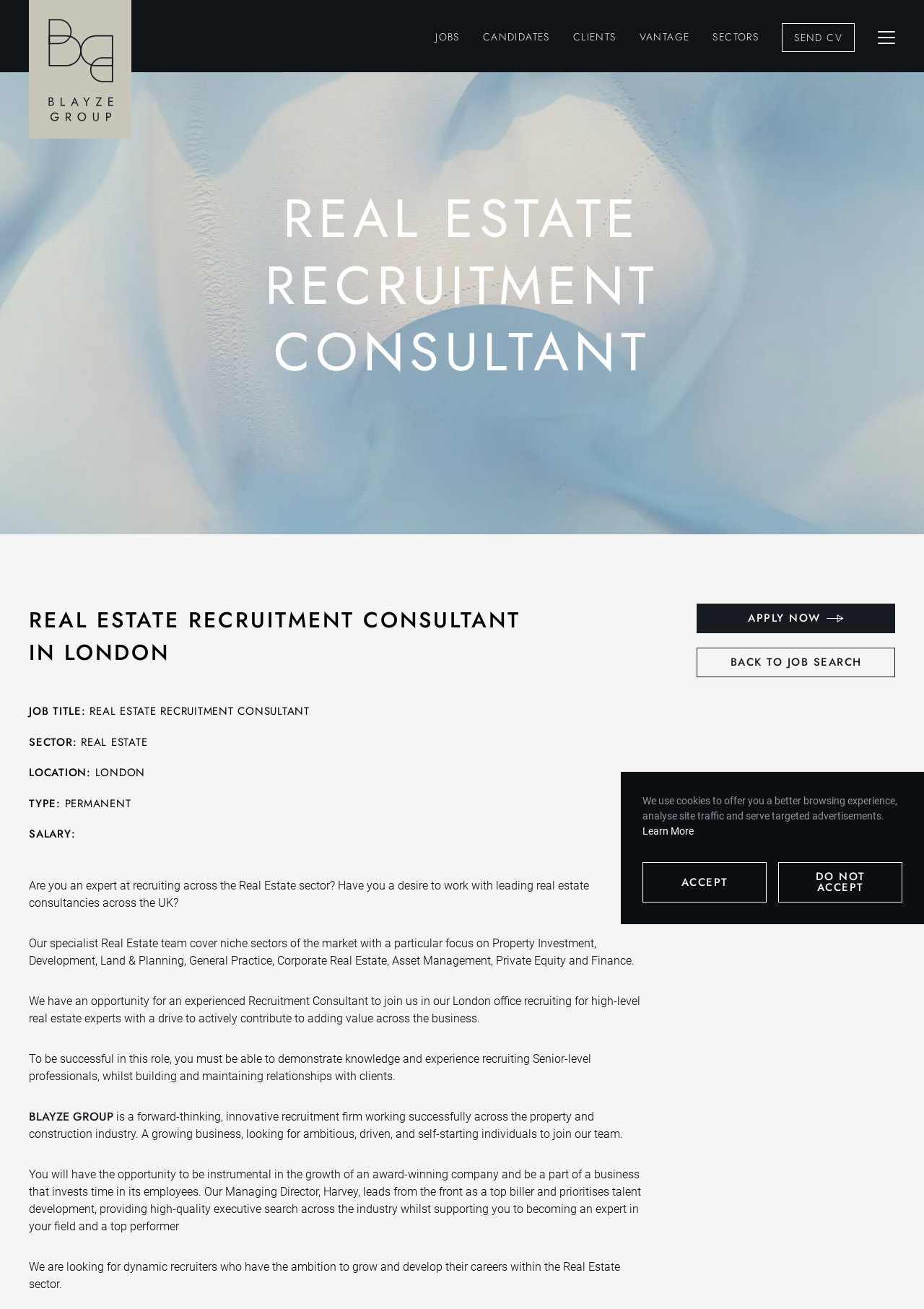Respond to the following question with a brief word or phrase:
What is the job title of the recruitment consultant?

Real Estate Recruitment Consultant